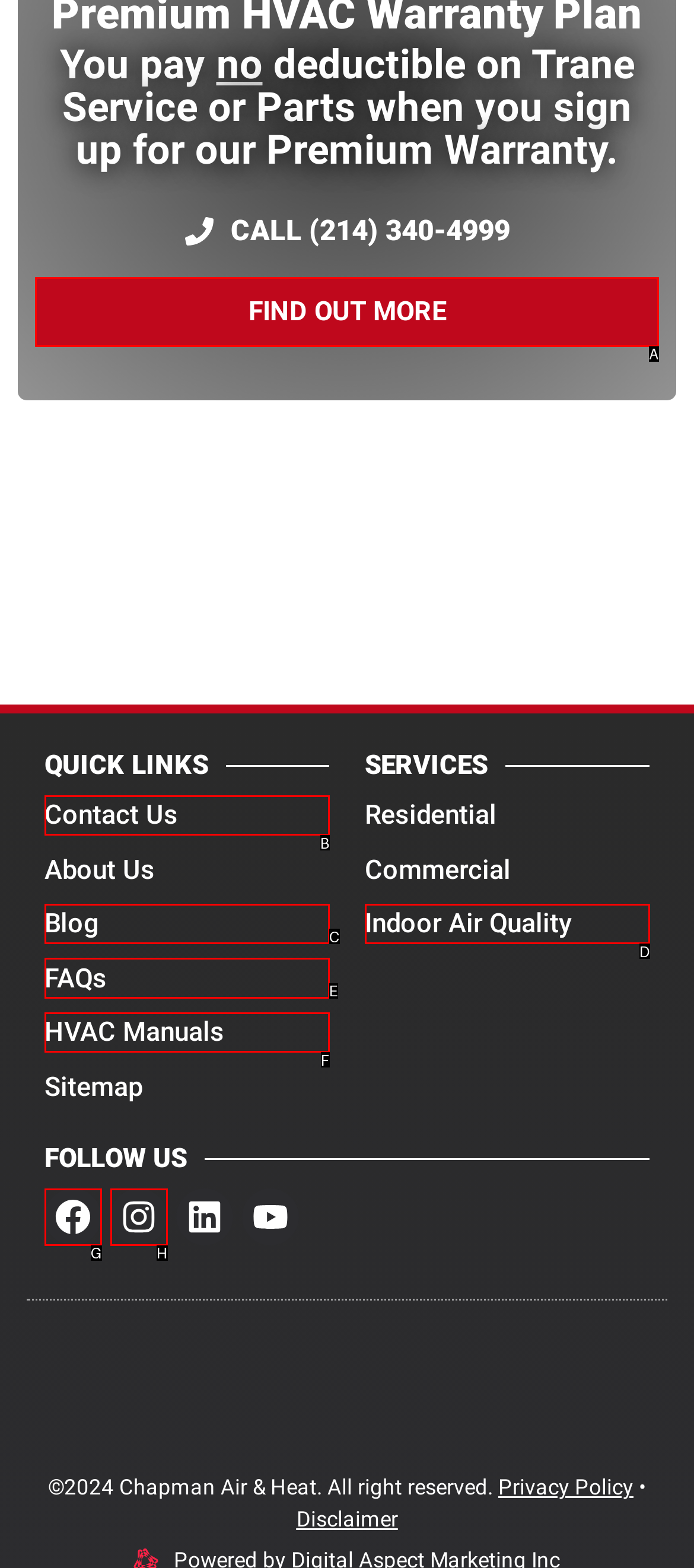Identify the appropriate choice to fulfill this task: Find out more about the Premium Warranty
Respond with the letter corresponding to the correct option.

A